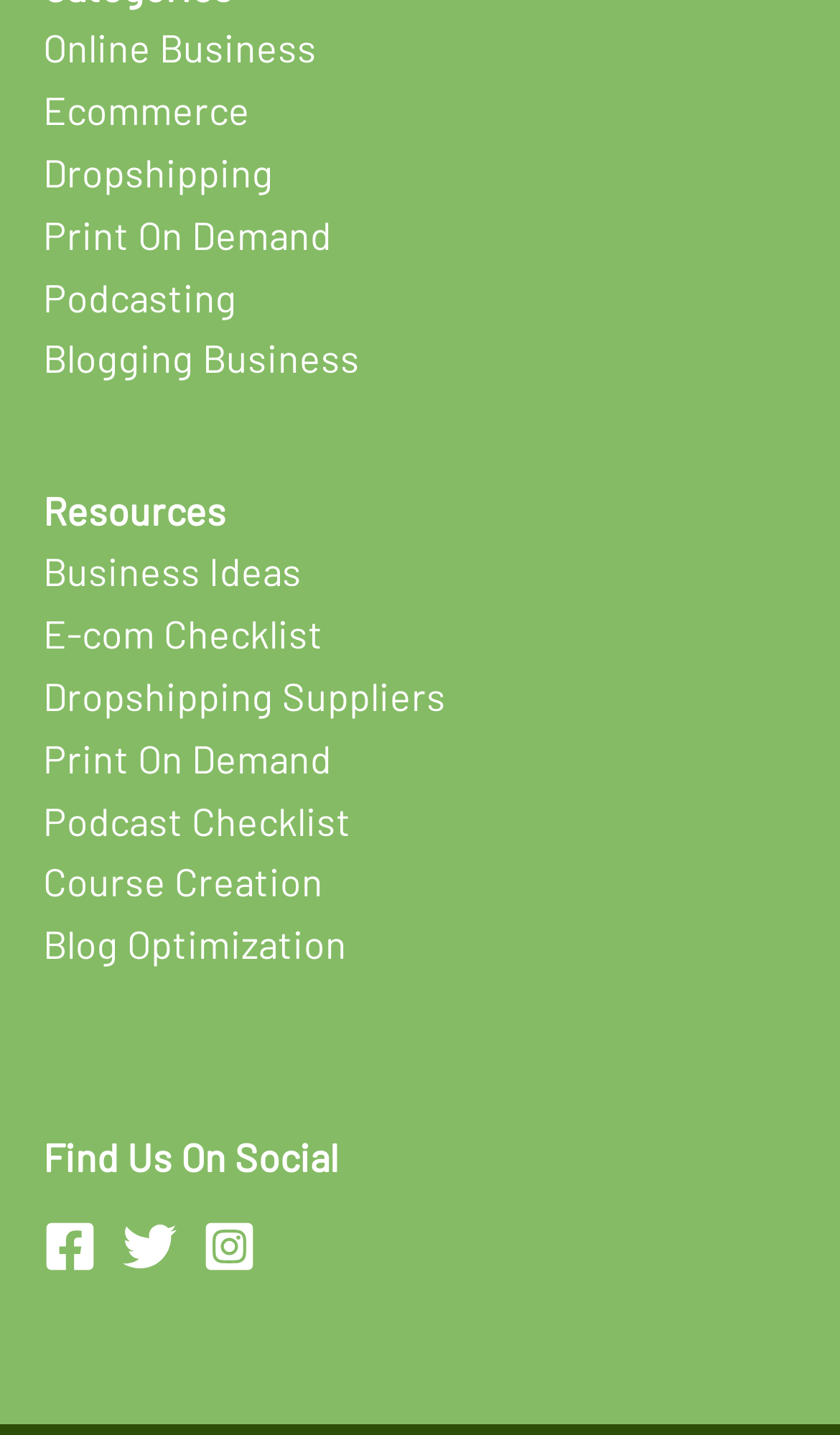Determine the bounding box coordinates of the clickable region to carry out the instruction: "Explore Dropshipping Suppliers".

[0.051, 0.468, 0.531, 0.502]